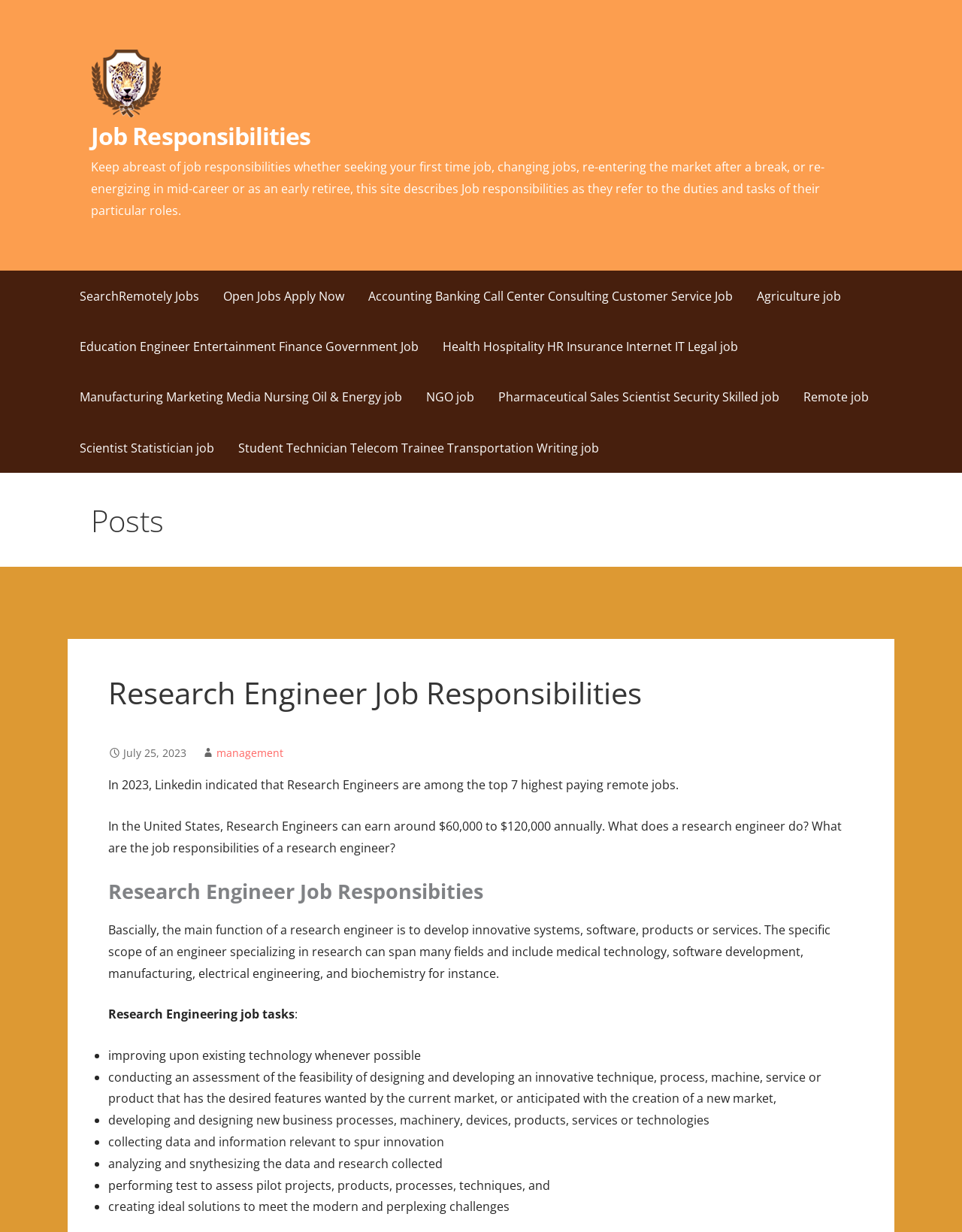Please provide the bounding box coordinates for the UI element as described: "management". The coordinates must be four floats between 0 and 1, represented as [left, top, right, bottom].

[0.225, 0.605, 0.295, 0.617]